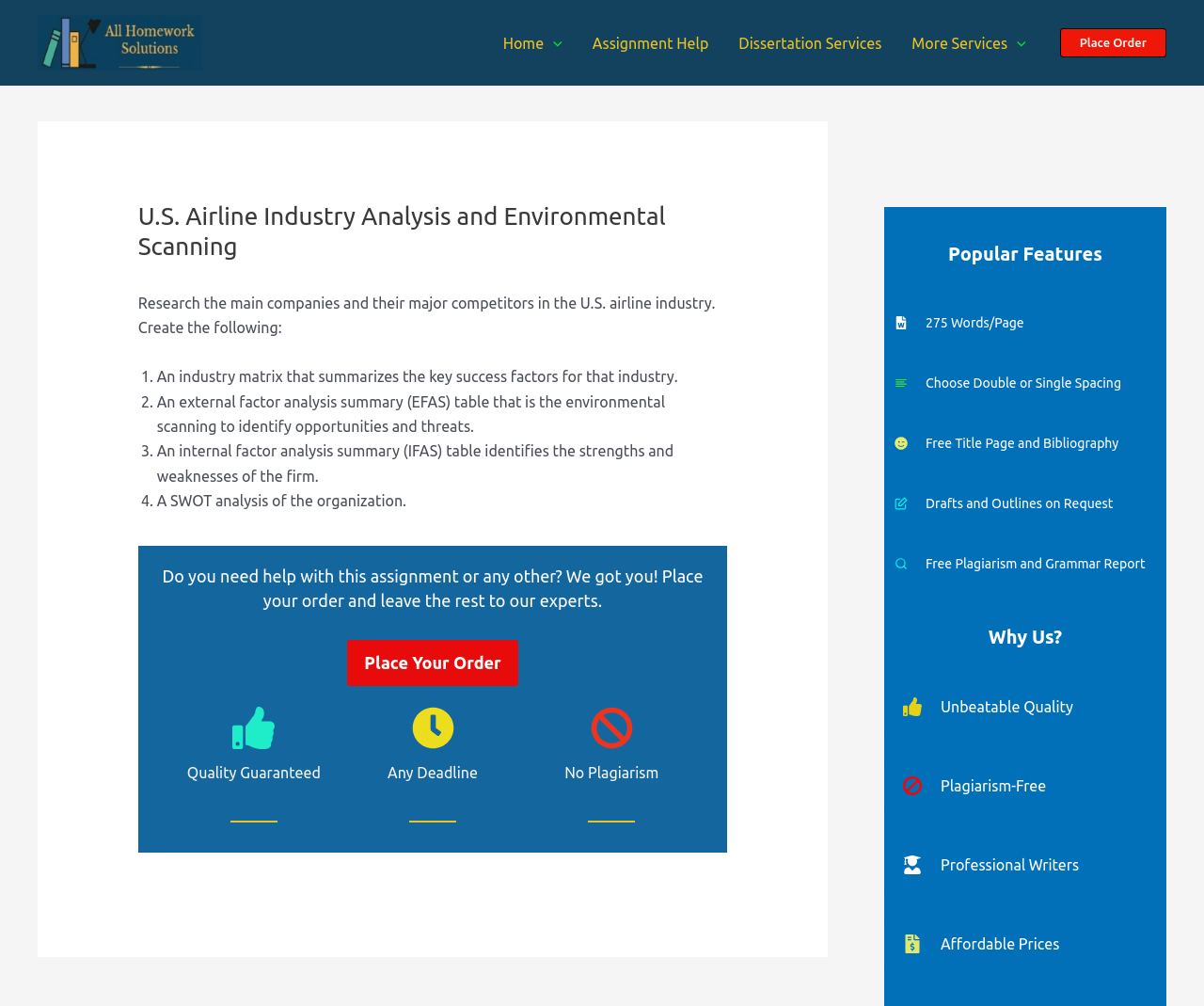Highlight the bounding box coordinates of the element that should be clicked to carry out the following instruction: "View Customer Services Director job description". The coordinates must be given as four float numbers ranging from 0 to 1, i.e., [left, top, right, bottom].

None